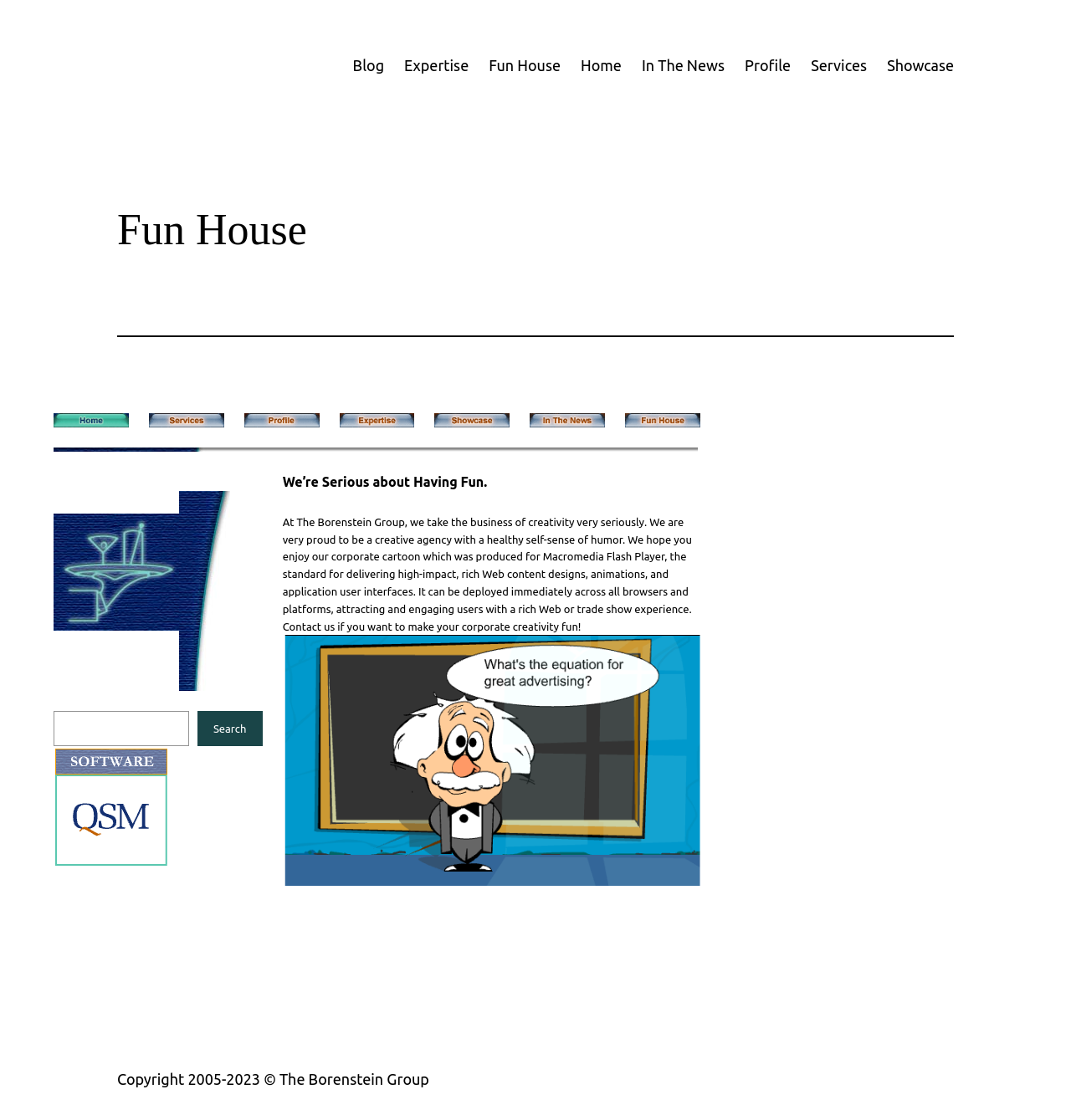For the given element description Fun House, determine the bounding box coordinates of the UI element. The coordinates should follow the format (top-left x, top-left y, bottom-right x, bottom-right y) and be within the range of 0 to 1.

[0.456, 0.048, 0.523, 0.069]